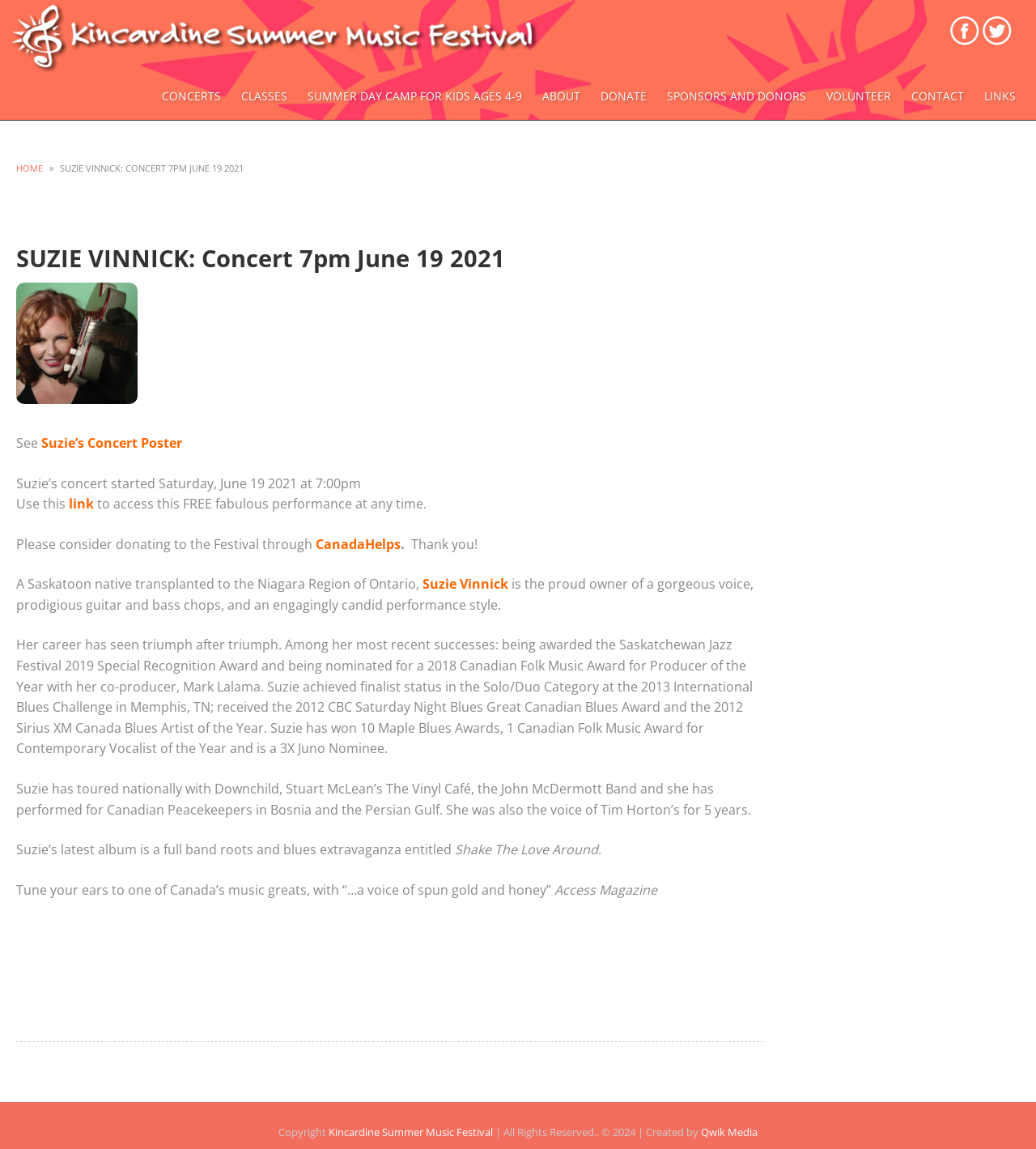Offer a detailed account of what is visible on the webpage.

This webpage is about Suzie Vinnick, a Canadian musician, and her concert on June 19, 2021, at 7:00 pm, as part of the Kincardine Summer Music Festival. At the top left corner, there is an image of the festival's logo. Below it, there are several links to the festival's social media pages and website.

The main content of the page is divided into two sections. On the left side, there is a navigation menu with links to different pages, including concerts, classes, summer day camp, about, donate, sponsors and donors, volunteer, contact, and links.

On the right side, there is a section dedicated to Suzie Vinnick's concert. It starts with a heading announcing the concert, followed by a link to her concert poster. Below that, there is a paragraph describing the concert and providing a link to access the performance. The paragraph also mentions the option to donate to the festival through CanadaHelps.

The rest of the section is dedicated to Suzie Vinnick's biography, highlighting her achievements and accomplishments in the music industry. There are several paragraphs describing her career, awards, and nominations, as well as her latest album, "Shake The Love Around".

At the bottom of the page, there is a complementary section with no visible content. The footer of the page contains copyright information, a link to the festival's website, and a credit to the website's creator, Qwik Media.